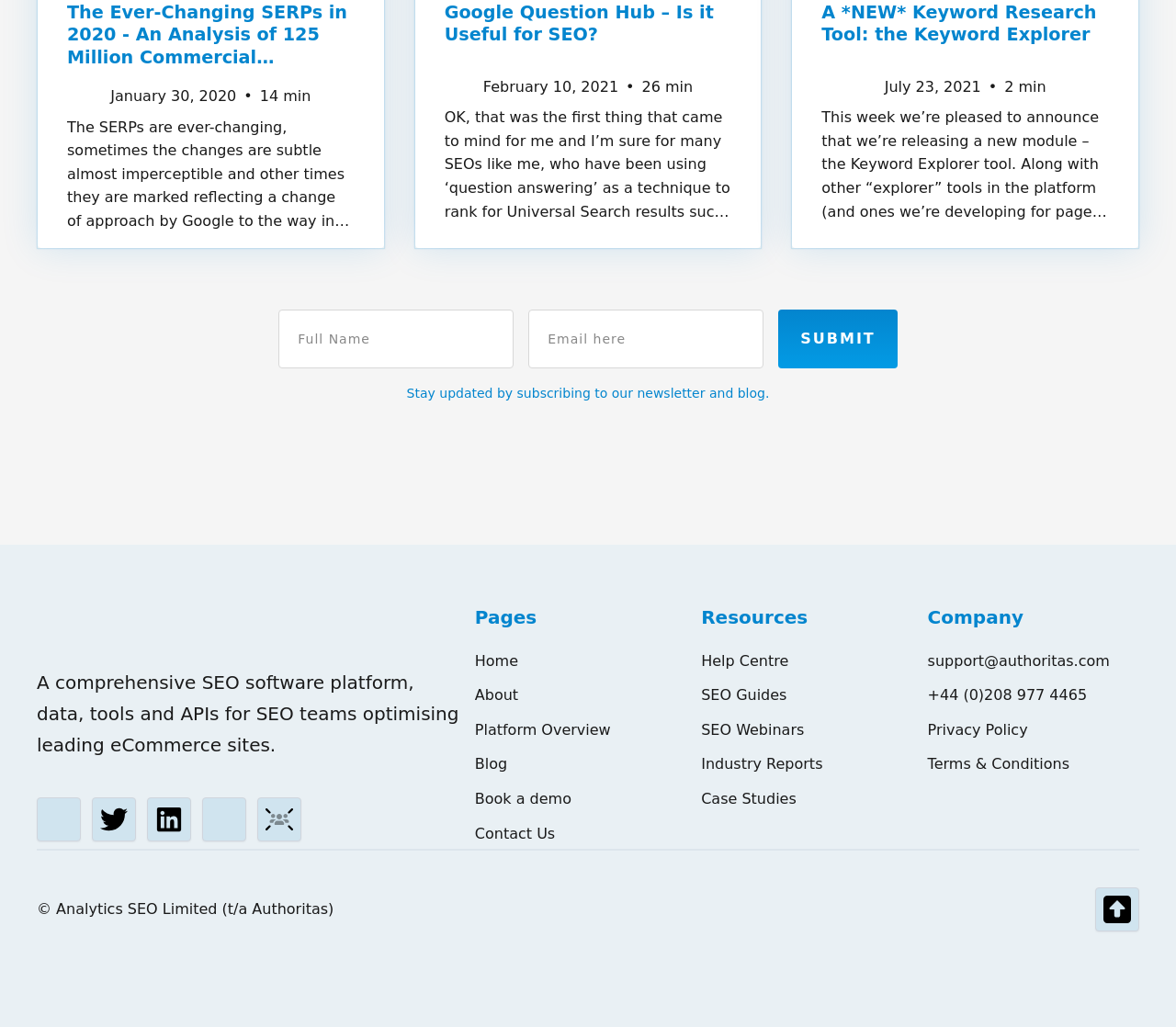Identify the bounding box coordinates for the element that needs to be clicked to fulfill this instruction: "View the help centre". Provide the coordinates in the format of four float numbers between 0 and 1: [left, top, right, bottom].

[0.596, 0.632, 0.776, 0.655]